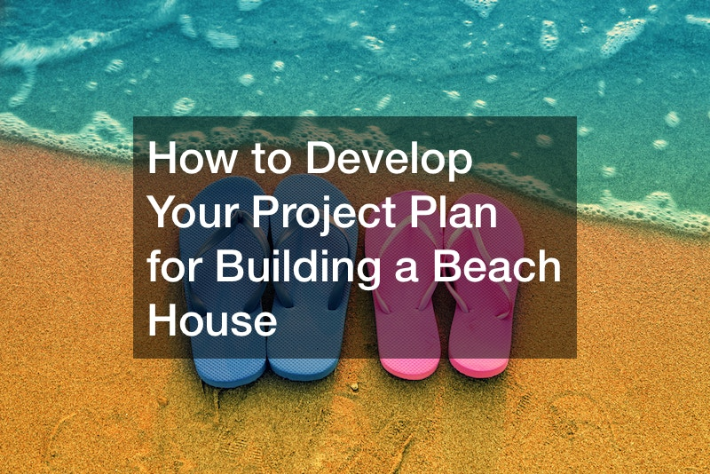What is the topic of the superimposed text?
Using the image as a reference, give an elaborate response to the question.

Upon closer inspection of the image, I notice that the superimposed text reads 'How to Develop Your Project Plan for Building a Beach House'. This text suggests that the topic is related to constructing a beach house, specifically focusing on developing a project plan for it.